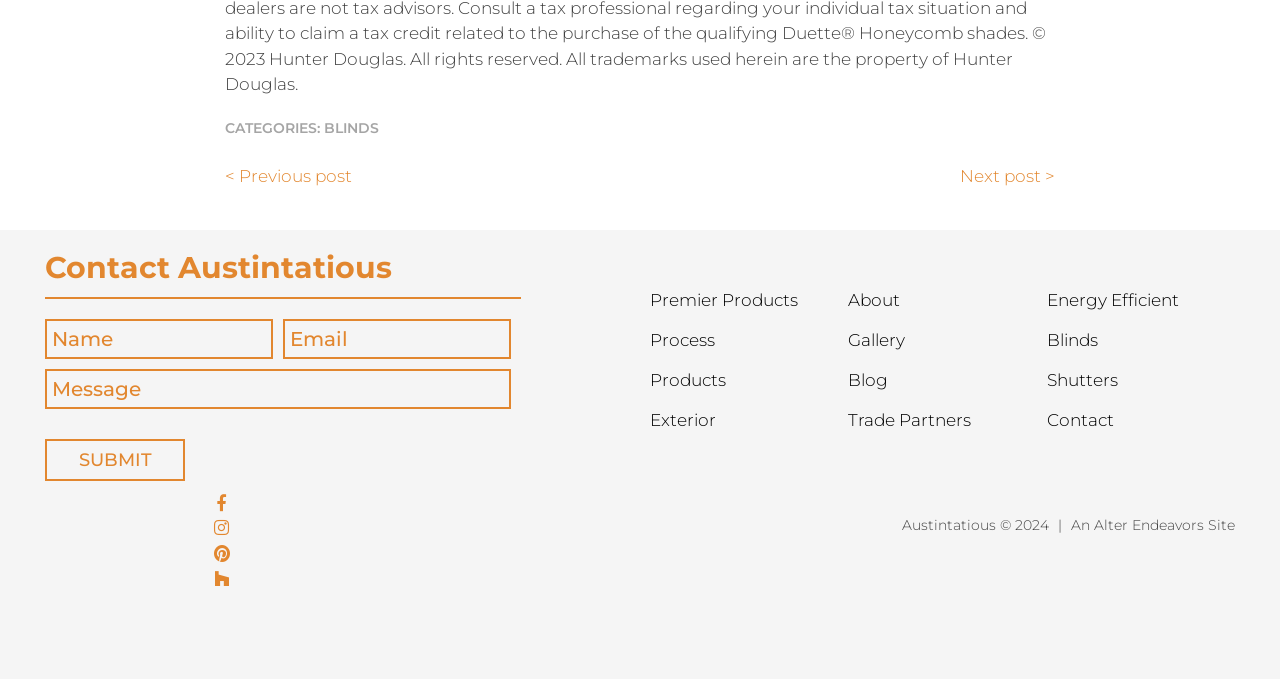What is the copyright year of Austintatious?
Could you please answer the question thoroughly and with as much detail as possible?

The copyright information is located at the bottom of the webpage, stating 'Austintatious © 2024'.